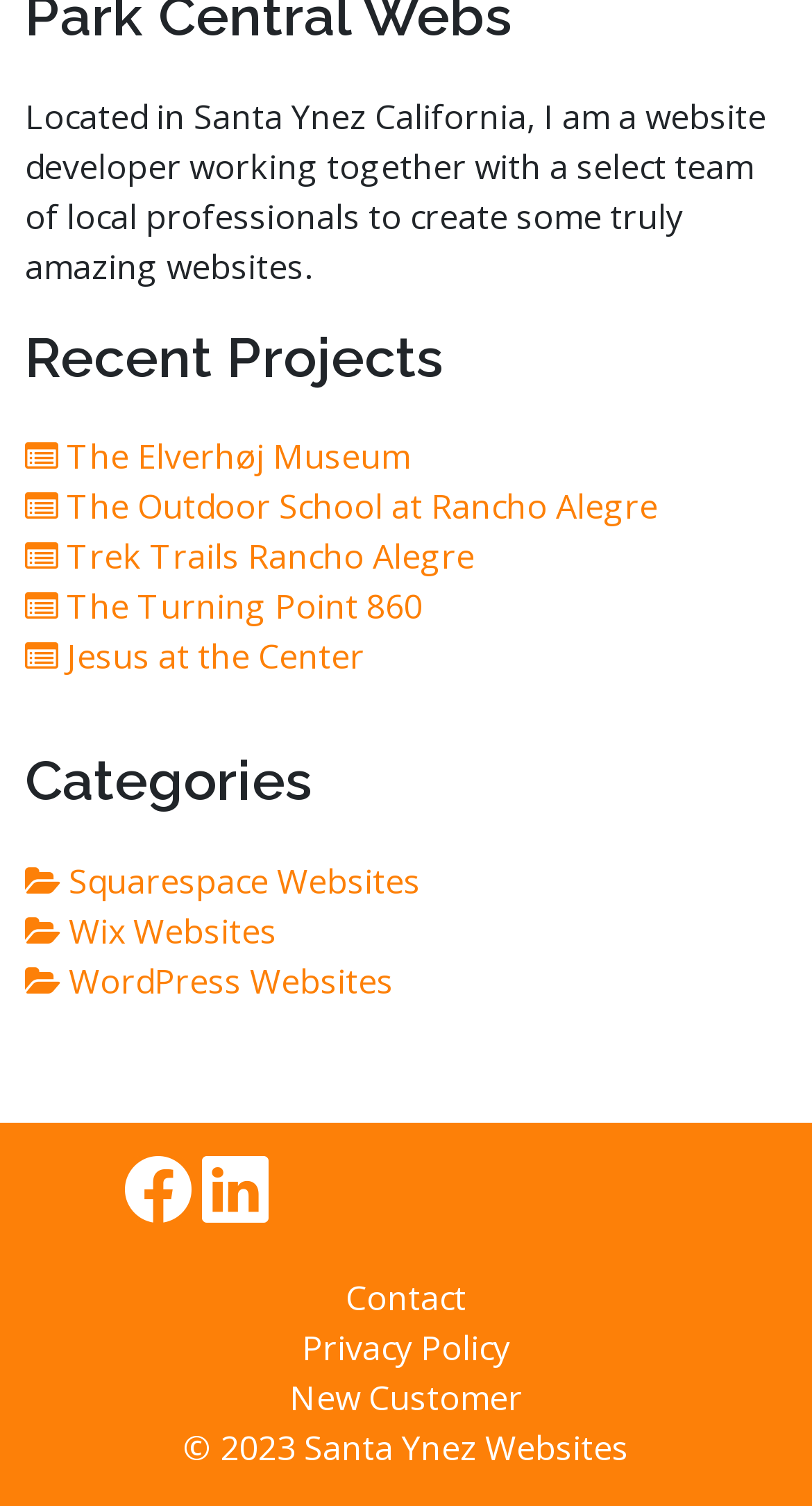Refer to the screenshot and give an in-depth answer to this question: How many links are there in the footer section?

The footer section has three links: 'Contact', 'Privacy Policy', and 'New Customer'.